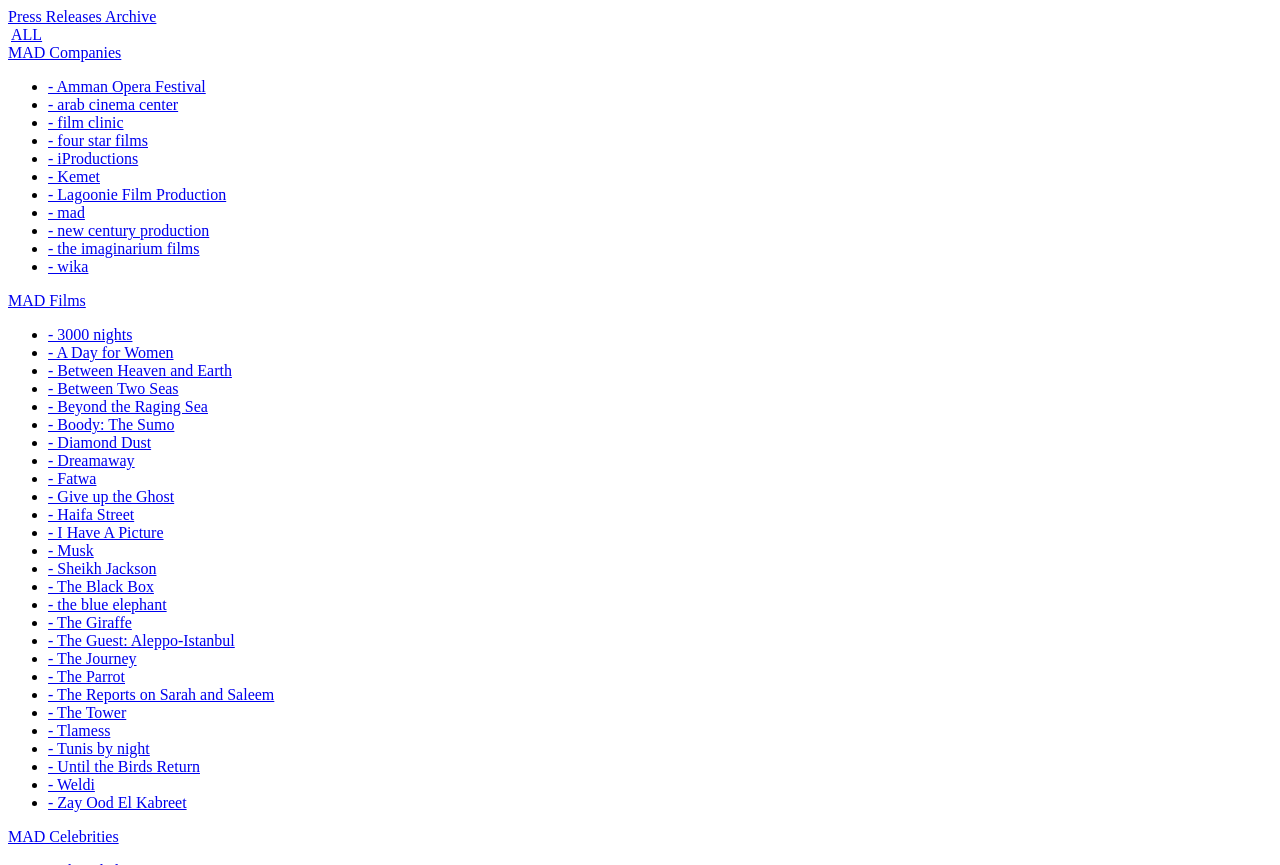Predict the bounding box coordinates of the area that should be clicked to accomplish the following instruction: "Click on Press Releases Archive". The bounding box coordinates should consist of four float numbers between 0 and 1, i.e., [left, top, right, bottom].

[0.006, 0.009, 0.122, 0.029]